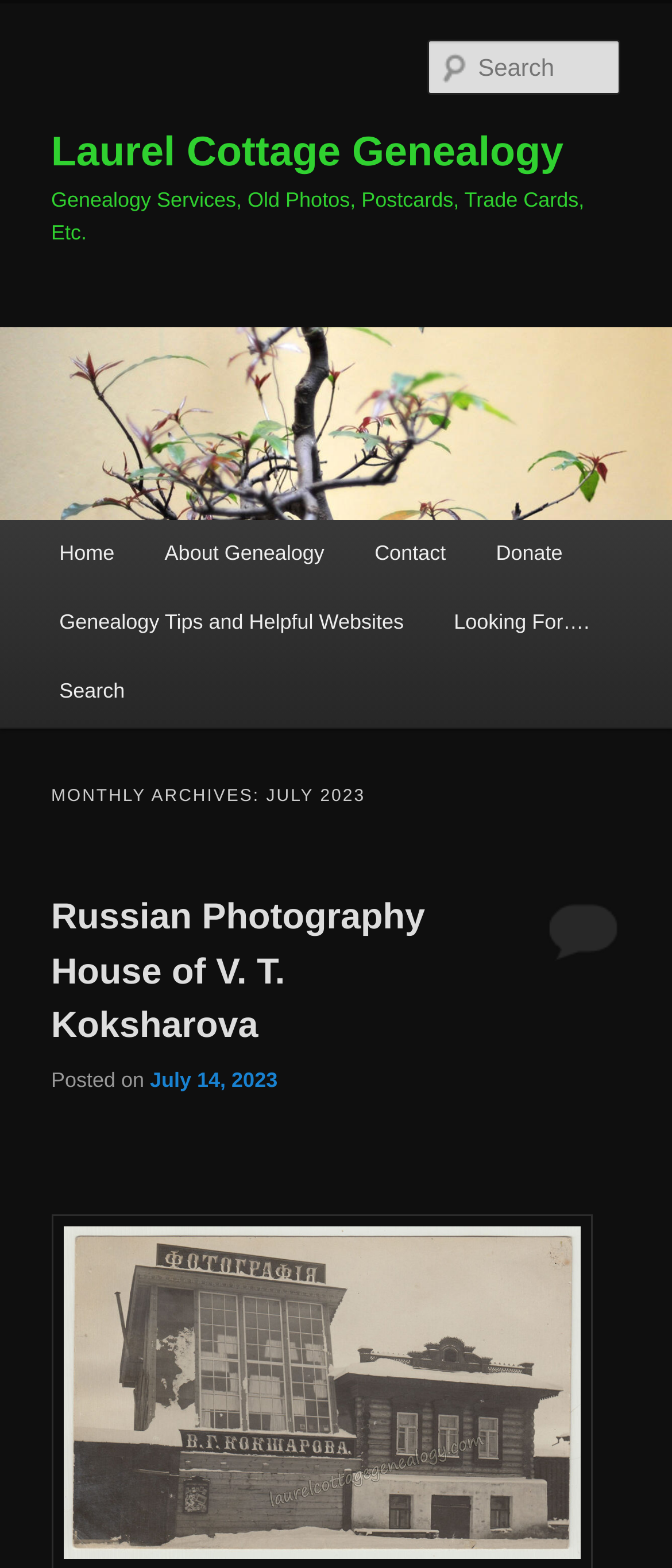Generate a thorough caption detailing the webpage content.

The webpage is titled "Laurel Cottage Genealogy" and has a subtitle "Genealogy Services, Old Photos, Postcards, Trade Cards, Etc." at the top. Below the title, there is a link to "Laurel Cottage Genealogy" with an accompanying image. 

On the top-right side, there is a search box with a label "Search Search". 

The main menu is located on the left side, with links to "Home", "About Genealogy", "Contact", "Donate", "Genealogy Tips and Helpful Websites", "Looking For….", and "Search". 

The main content area is divided into sections. The first section is titled "MONTHLY ARCHIVES: JULY 2023" and contains a heading "Russian Photography House of V. T. Koksharova" with a link to the same title. Below this heading, there is a post with a label "Posted on" followed by a date "July 14, 2023" and a time. There is also an unknown link on the right side of the post.